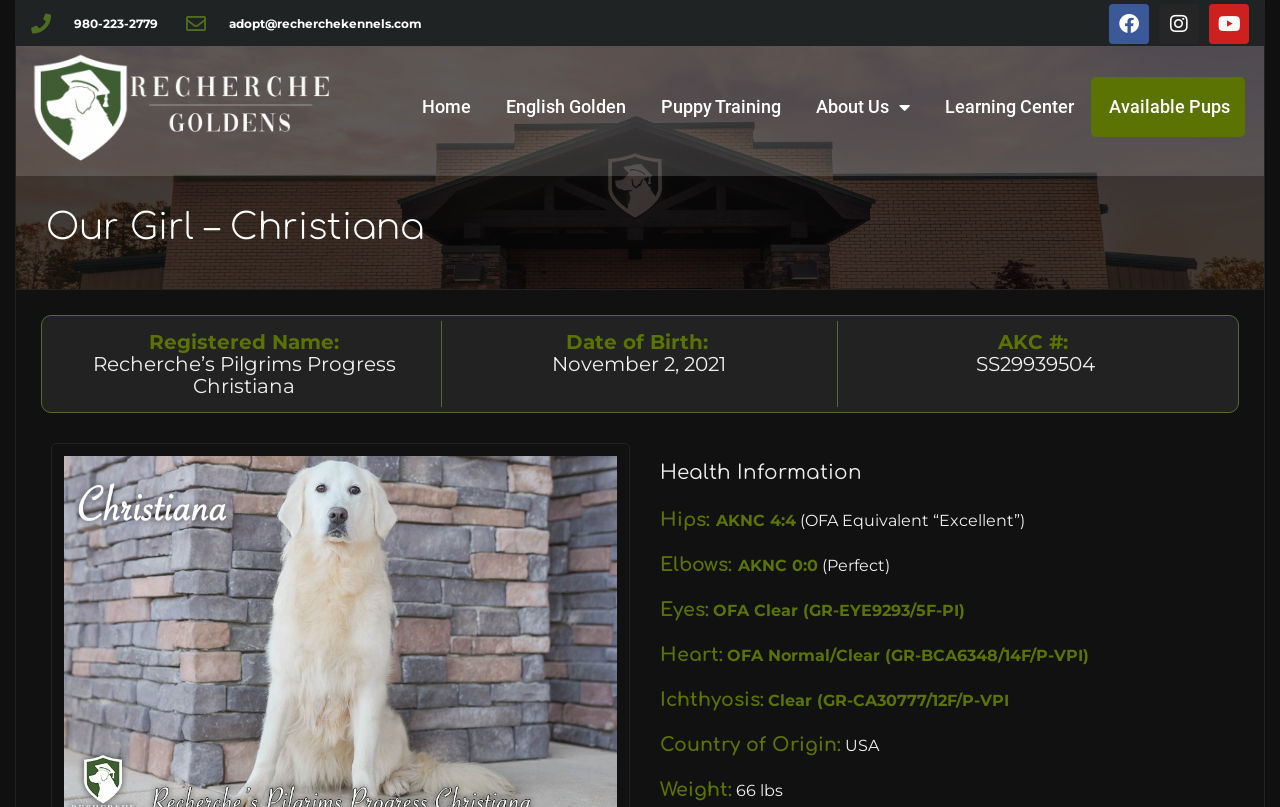Illustrate the webpage thoroughly, mentioning all important details.

This webpage is about Christiana, an English Golden Retriever, and her details. At the top, there are two phone numbers and an email address, followed by social media links to Facebook, Instagram, and YouTube. Below these, there is a navigation menu with links to Home, English Golden, Puppy Training, About Us, Learning Center, and Available Pups.

The main content of the page is about Christiana, with a heading that reads "Our Girl – Christiana". Below this, there are several sections of text that provide information about Christiana, including her registered name, date of birth, AKC number, and health information. The health information section includes details about her hips, elbows, eyes, heart, and ichthyosis, with links to relevant certifications and test results.

The text is organized in a clear and structured manner, with headings and sections that make it easy to read and understand. There are no images on the page, but the text provides a detailed description of Christiana's characteristics and health status.